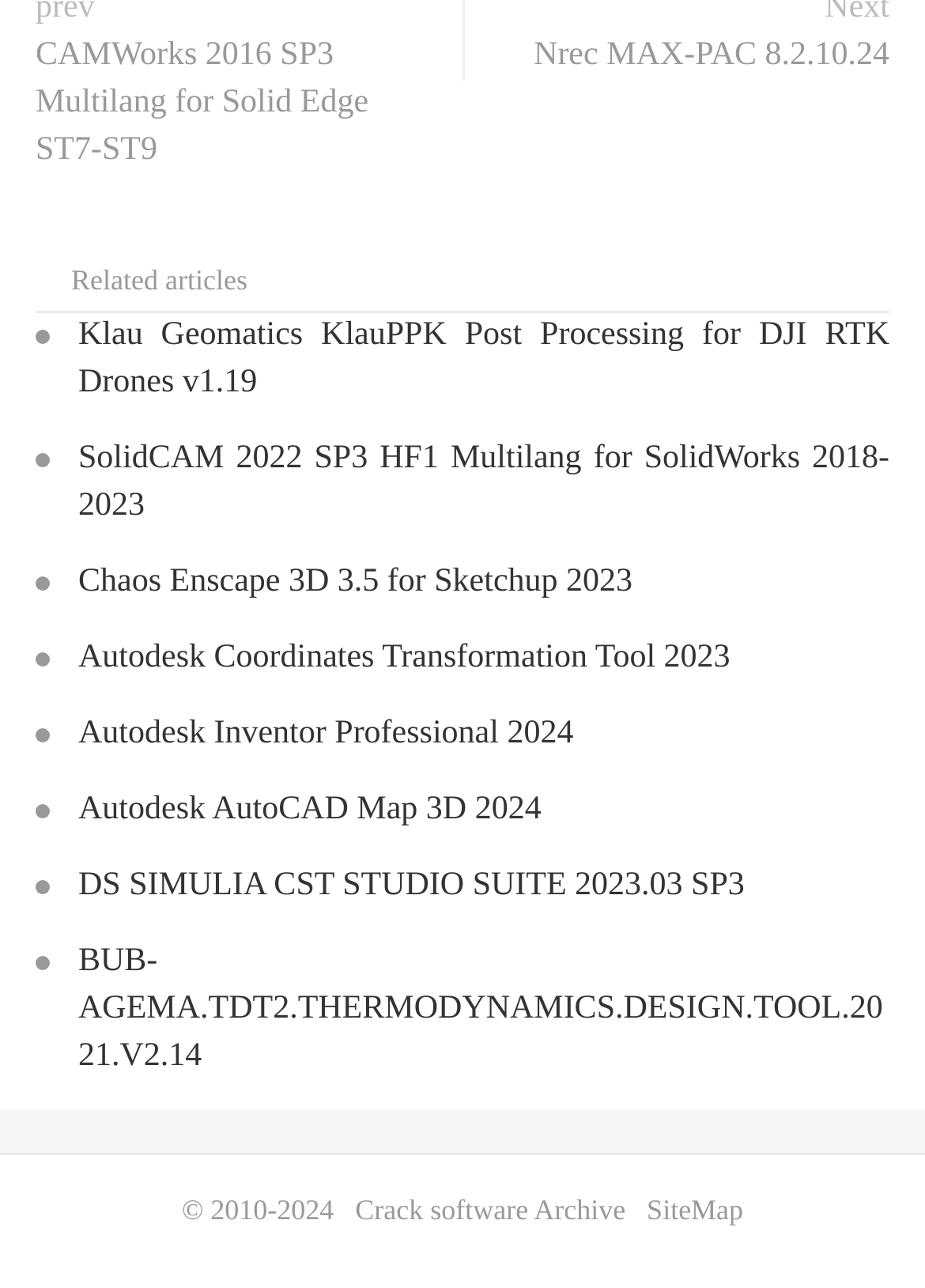What is the last software listed?
Using the picture, provide a one-word or short phrase answer.

BUB-AGEMA.TDT2.THERMODYNAMICS.DESIGN.TOOL.2021.V2.14